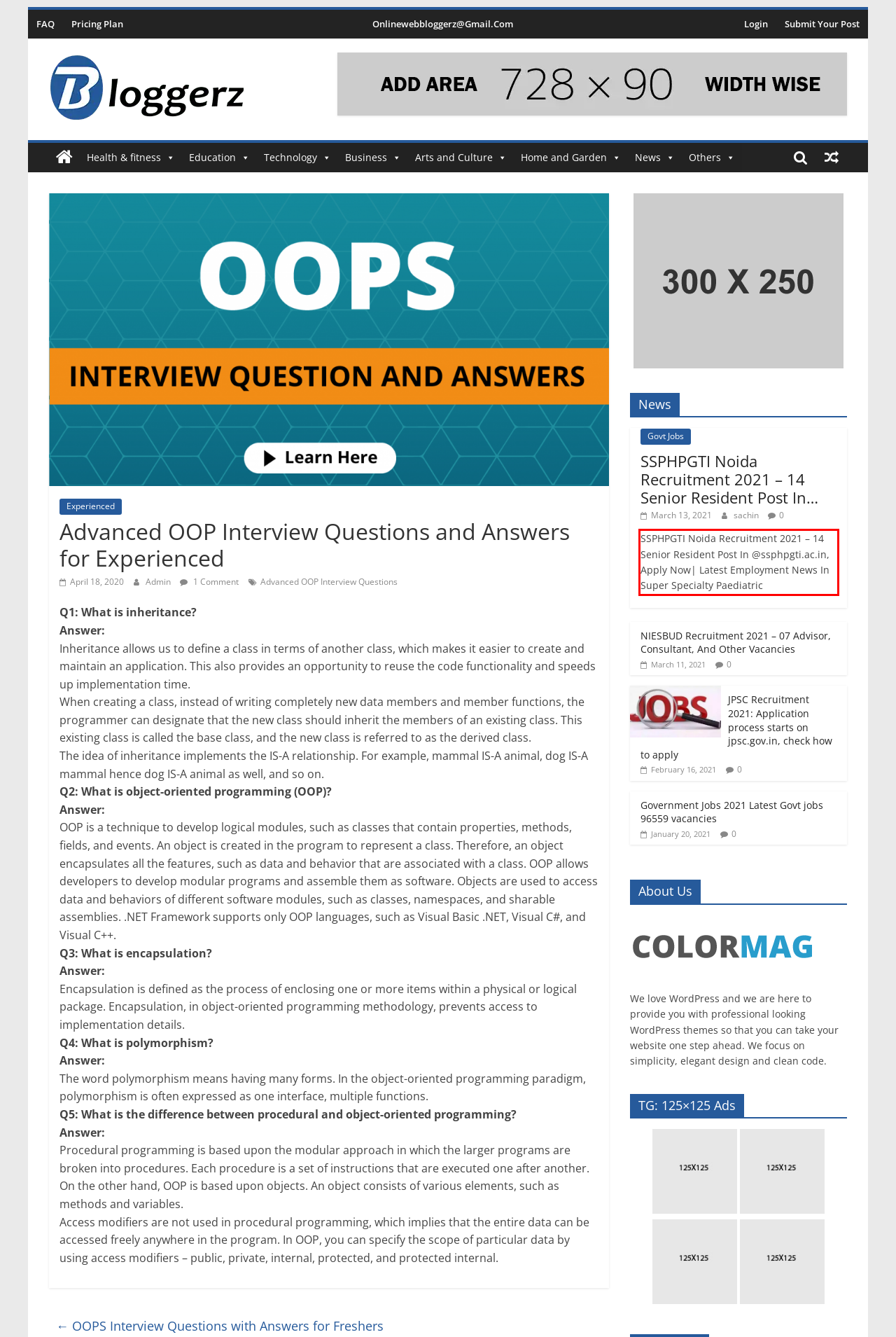View the screenshot of the webpage and identify the UI element surrounded by a red bounding box. Extract the text contained within this red bounding box.

SSPHPGTI Noida Recruitment 2021 – 14 Senior Resident Post In @ssphpgti.ac.in, Apply Now| Latest Employment News In Super Specialty Paediatric